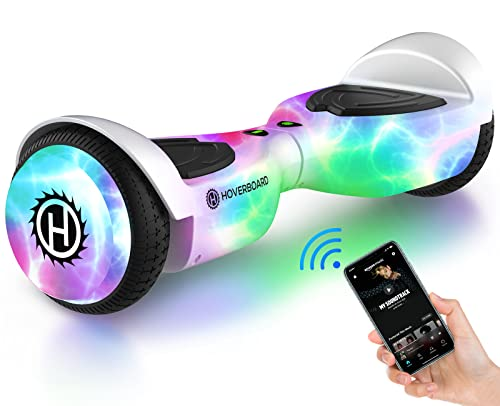What feature allows riders to enjoy their favorite music?
Use the screenshot to answer the question with a single word or phrase.

Built-in music speaker